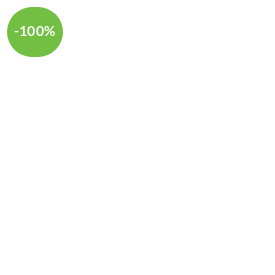Describe every important feature and element in the image comprehensively.

The image showcases a vibrant green circular tag prominently displaying the text "-100%" in white, indicating a full discount or promotion on a product. This tag likely symbolizes an enticing offer, suggesting that the item associated with it is available for free. The background is white, enhancing the visibility of the tag and making it an eye-catching element. This promotional label could be used in an online shopping context, particularly highlighting items such as digital downloads or discounted products.